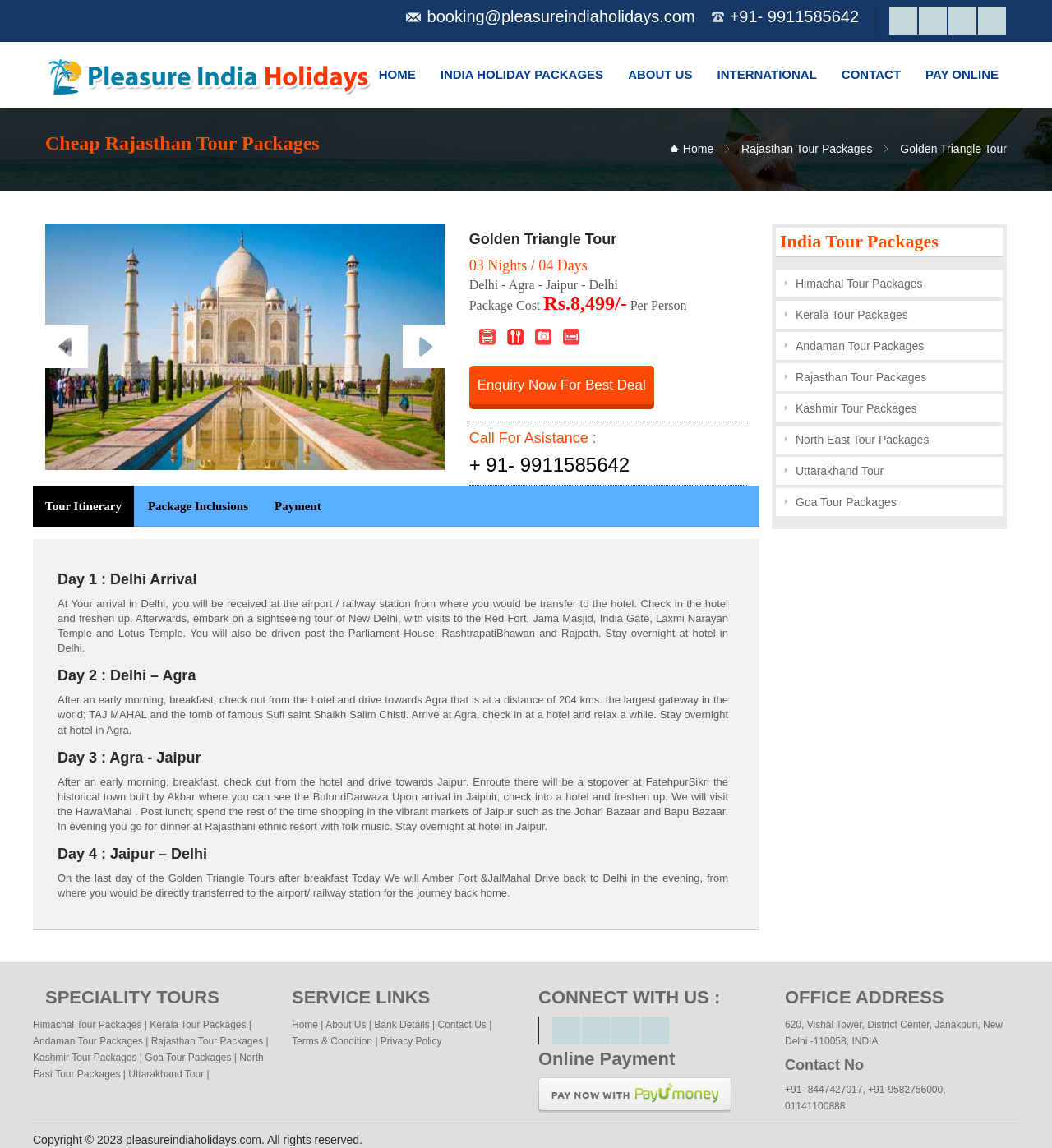Identify the bounding box coordinates for the region of the element that should be clicked to carry out the instruction: "Call the phone number +91- 9911585642". The bounding box coordinates should be four float numbers between 0 and 1, i.e., [left, top, right, bottom].

[0.693, 0.006, 0.816, 0.022]